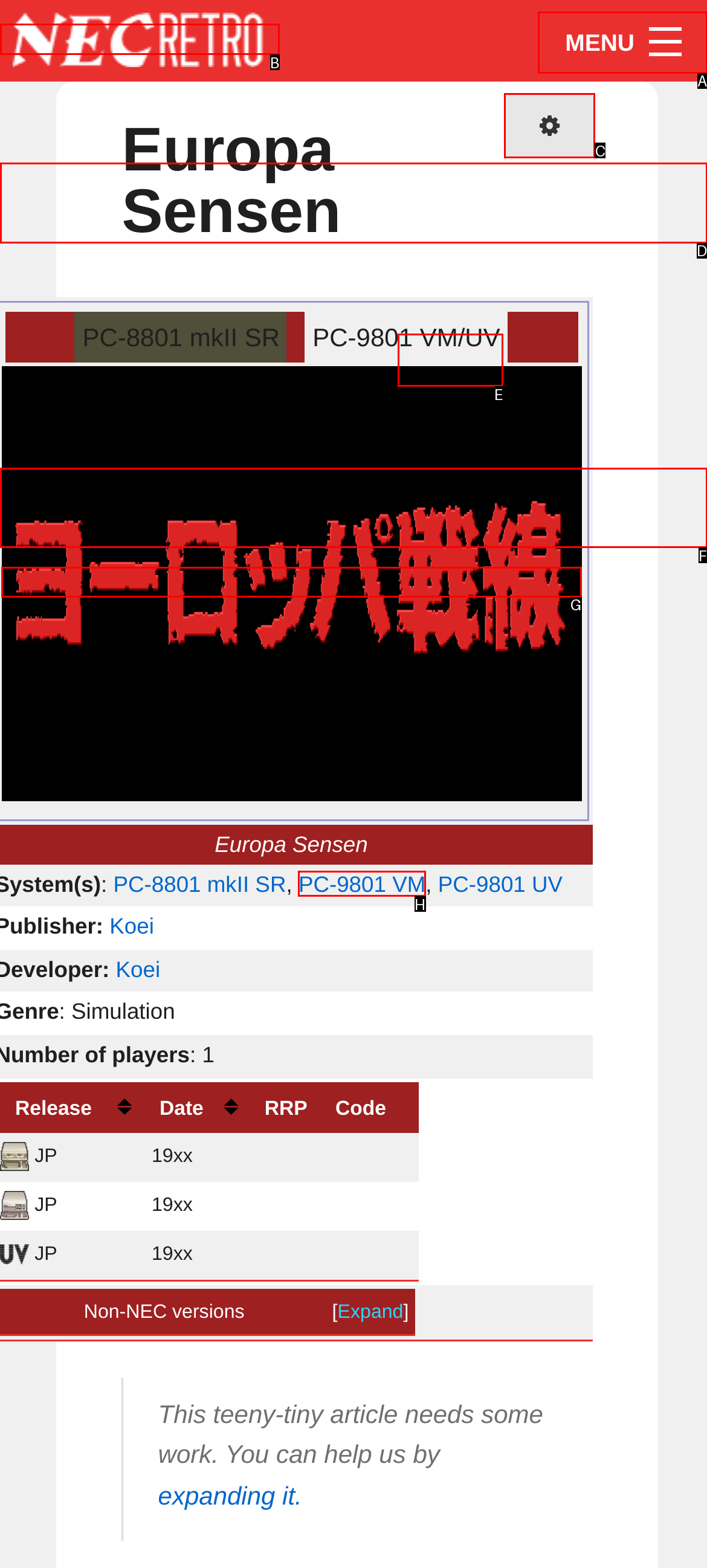From the options shown in the screenshot, tell me which lettered element I need to click to complete the task: Go to Home Consoles.

D